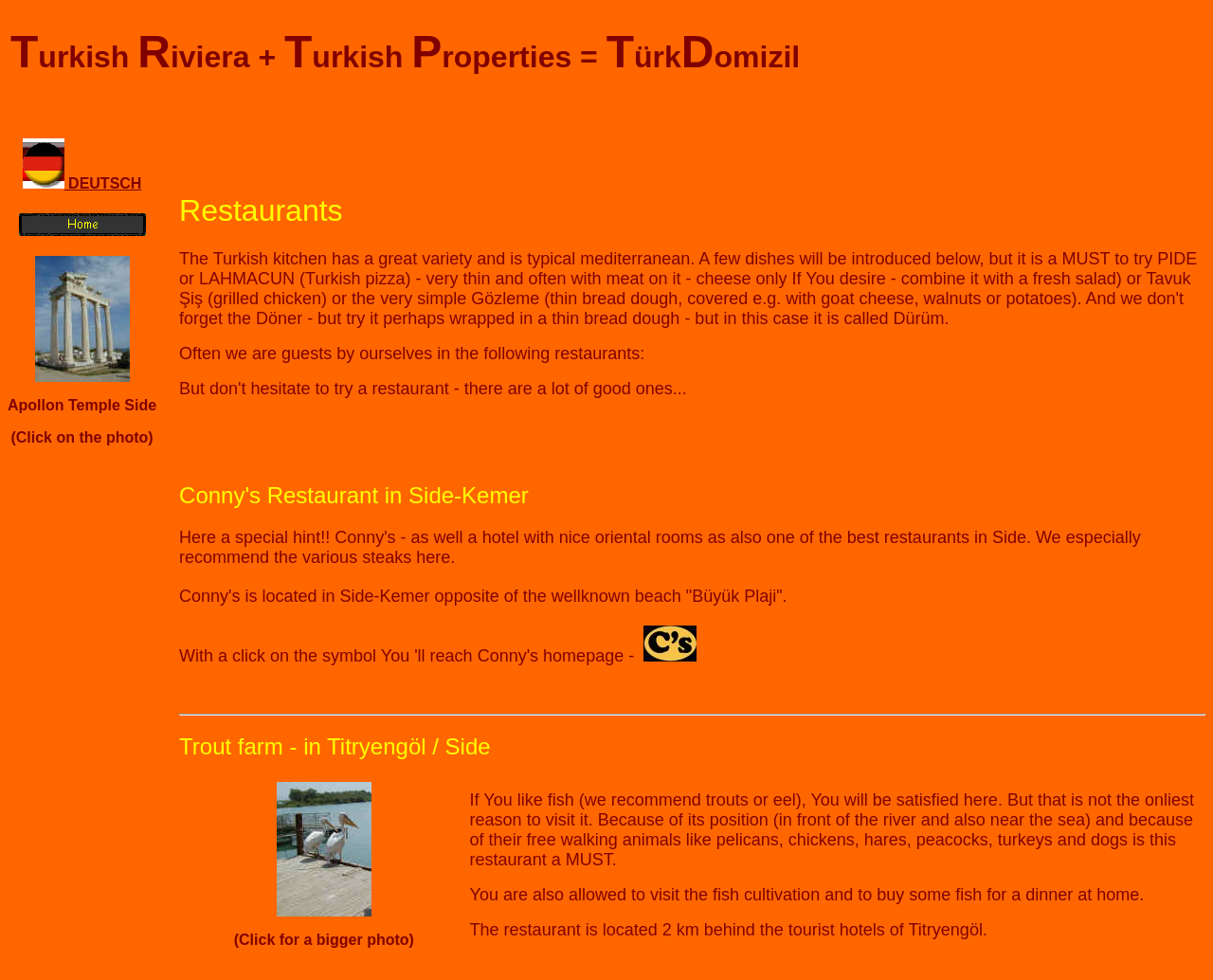What is the name of the photo that can be clicked for a bigger image?
Using the information presented in the image, please offer a detailed response to the question.

I found the answer by looking at the link element with the text 'pelikane-gr.jpg (312401 Byte)'. This suggests that the photo that can be clicked for a bigger image is named pelikane-gr.jpg.